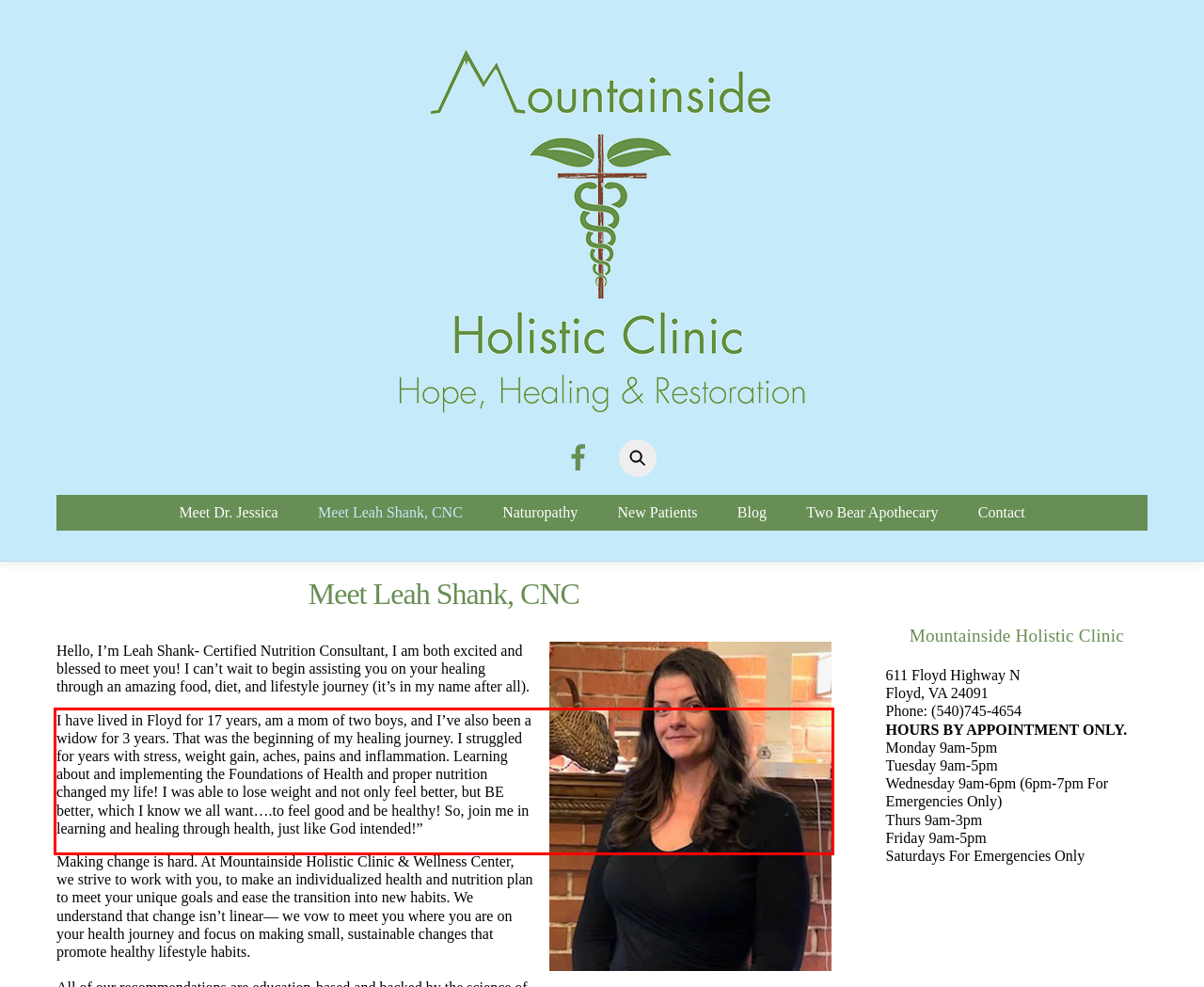Given a webpage screenshot with a red bounding box, perform OCR to read and deliver the text enclosed by the red bounding box.

I have lived in Floyd for 17 years, am a mom of two boys, and I’ve also been a widow for 3 years. That was the beginning of my healing journey. I struggled for years with stress, weight gain, aches, pains and inflammation. Learning about and implementing the Foundations of Health and proper nutrition changed my life! I was able to lose weight and not only feel better, but BE better, which I know we all want….to feel good and be healthy! So, join me in learning and healing through health, just like God intended!”